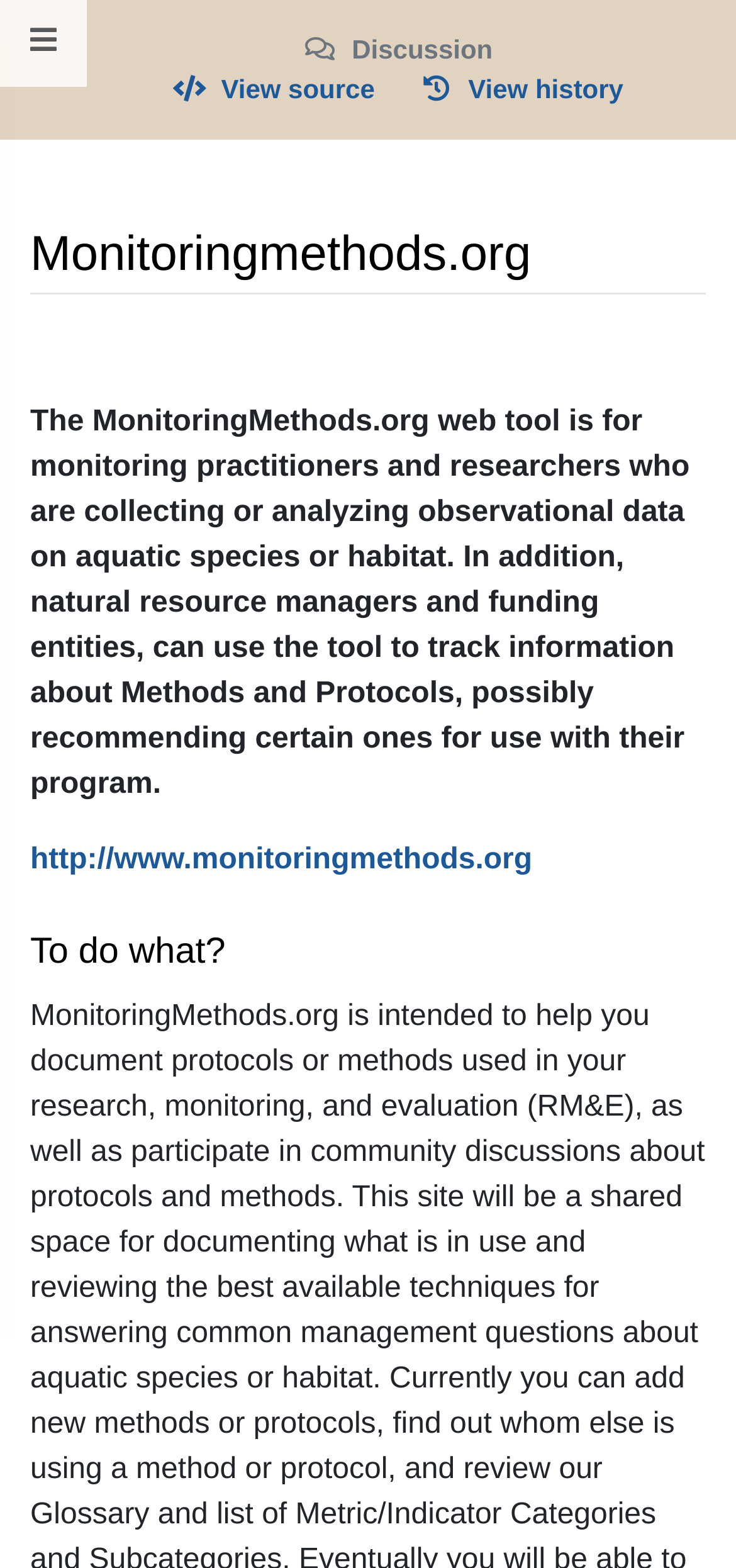Refer to the screenshot and answer the following question in detail:
What is the main topic of the webpage?

The webpage is primarily focused on monitoring methods, as evident from the heading 'Monitoringmethods.org' and the description of the web tool. The content of the webpage revolves around the use of monitoring methods for aquatic species or habitat.